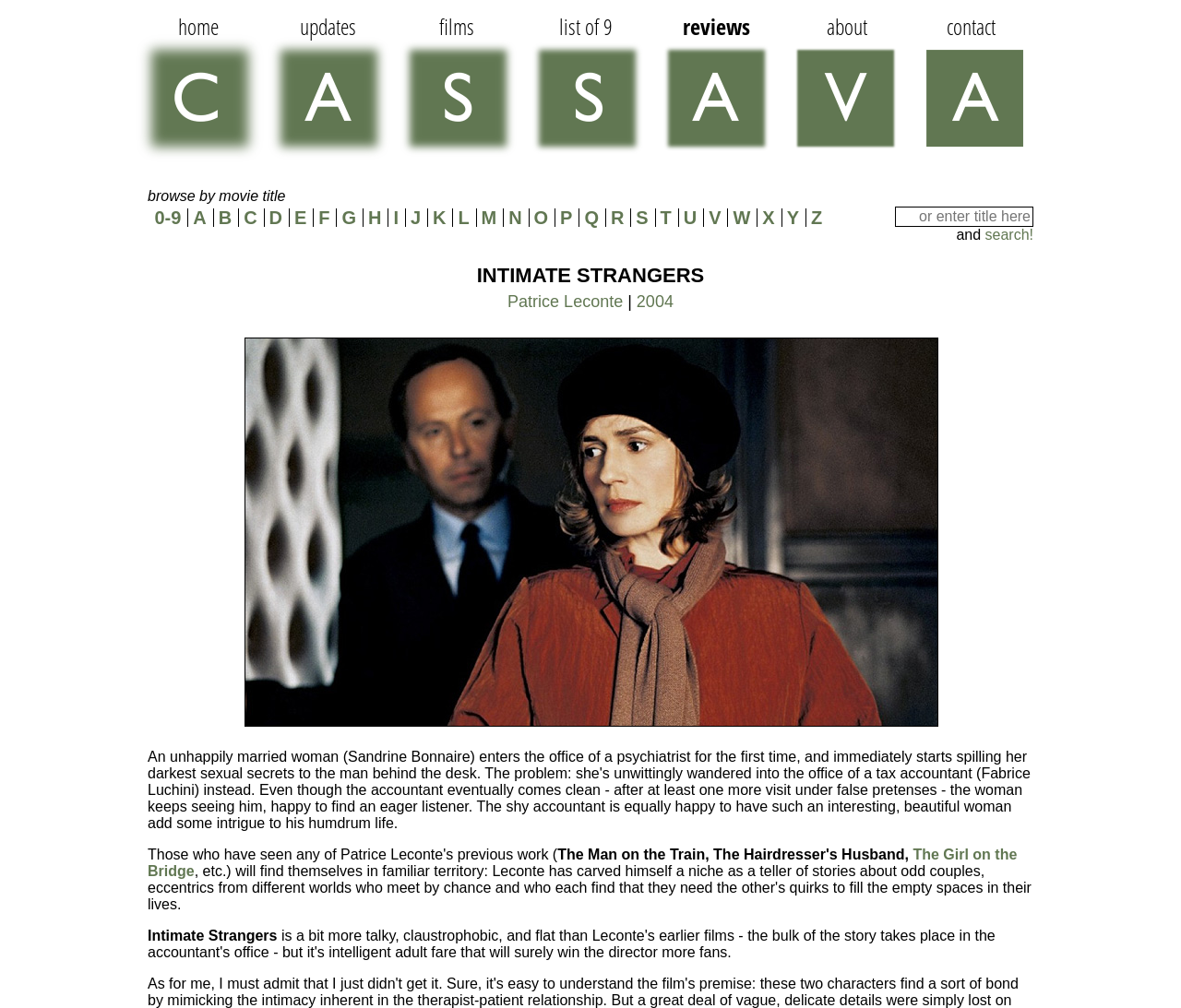Please determine the bounding box coordinates of the element's region to click for the following instruction: "search for a movie".

[0.758, 0.205, 0.875, 0.225]